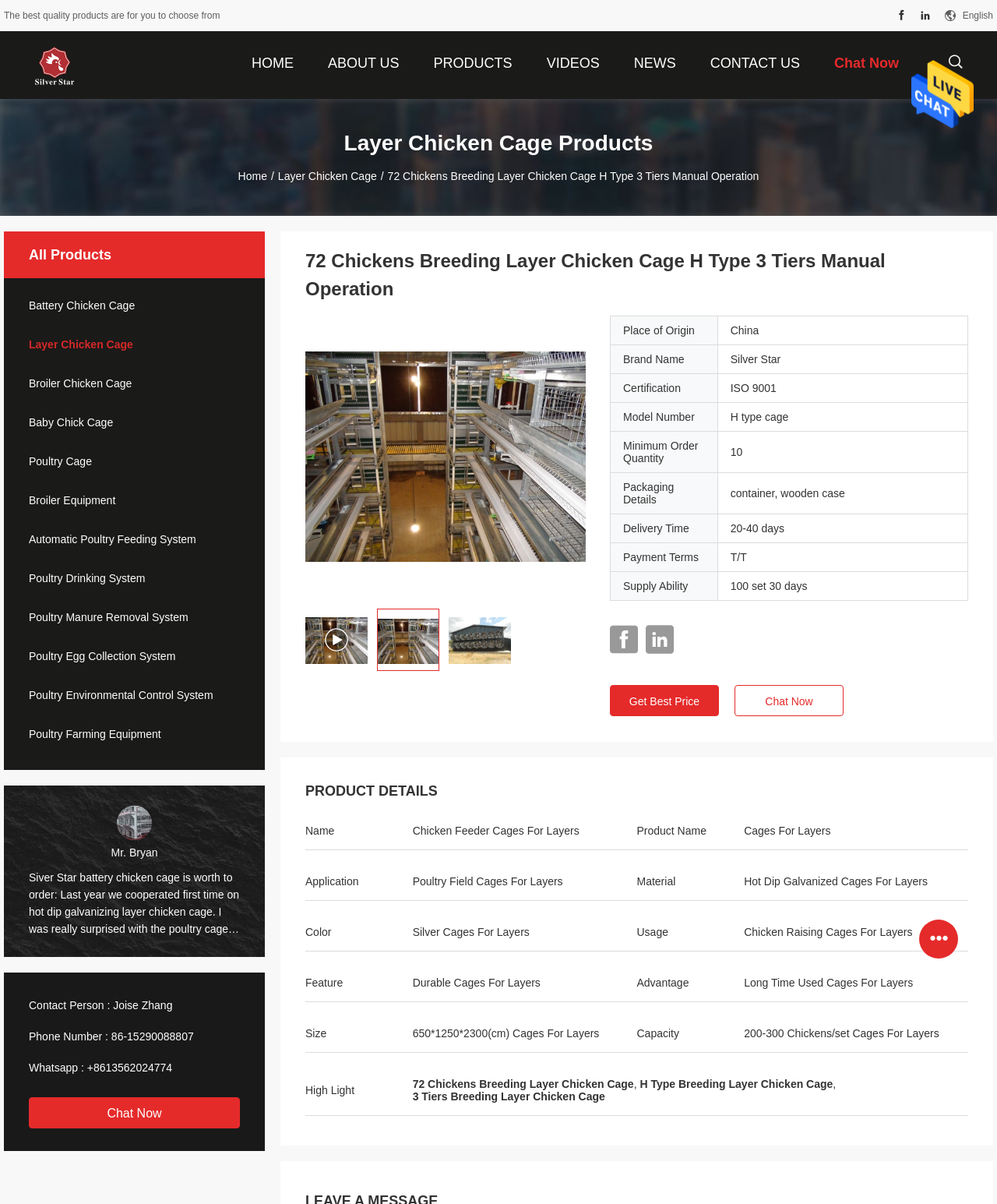Find the bounding box coordinates for the HTML element specified by: "Poultry Egg Collection System".

[0.004, 0.539, 0.266, 0.551]